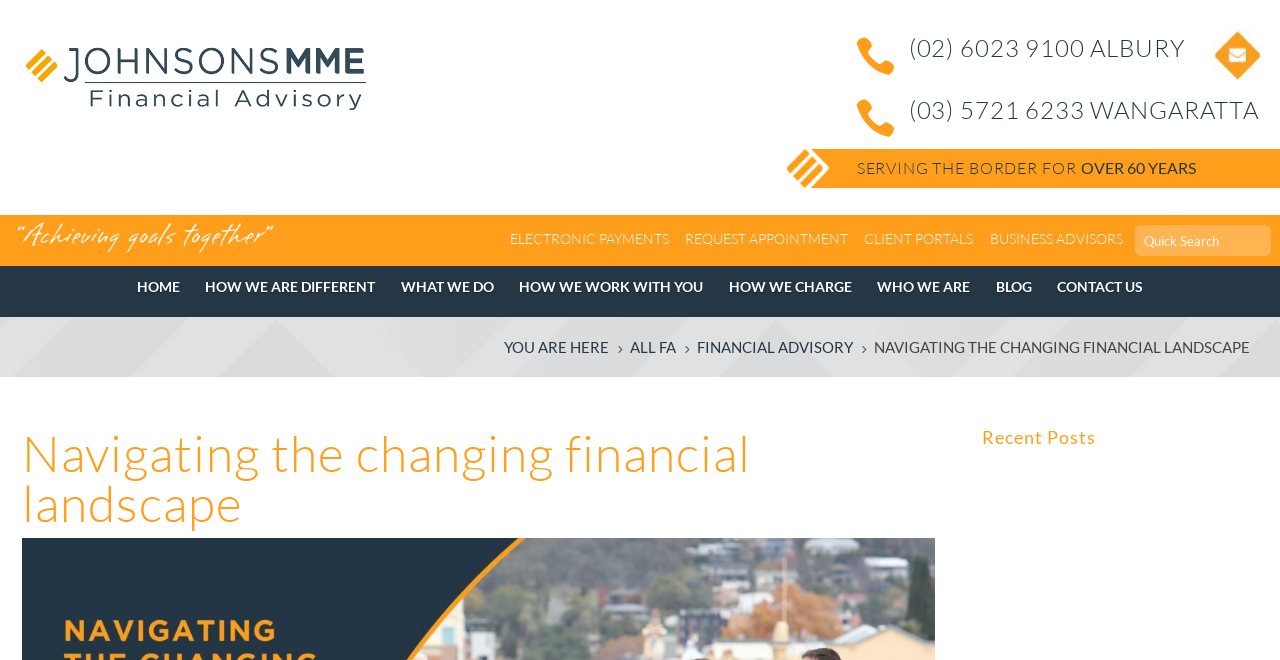Please determine the bounding box coordinates of the element's region to click in order to carry out the following instruction: "View 'RECENT POSTS'". The coordinates should be four float numbers between 0 and 1, i.e., [left, top, right, bottom].

[0.767, 0.649, 0.967, 0.692]